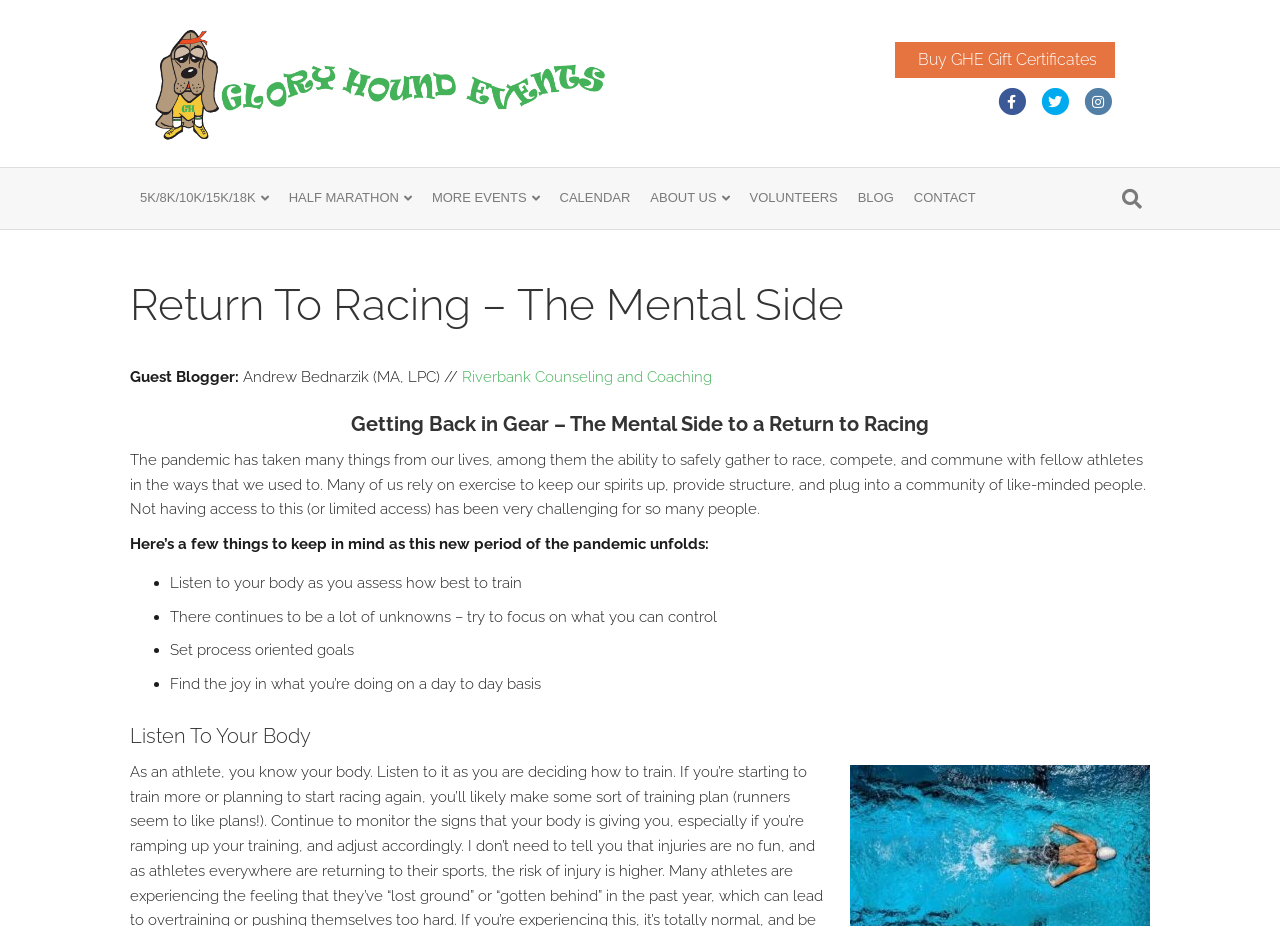Identify the bounding box coordinates of the area you need to click to perform the following instruction: "Check the BLOG".

[0.662, 0.196, 0.706, 0.243]